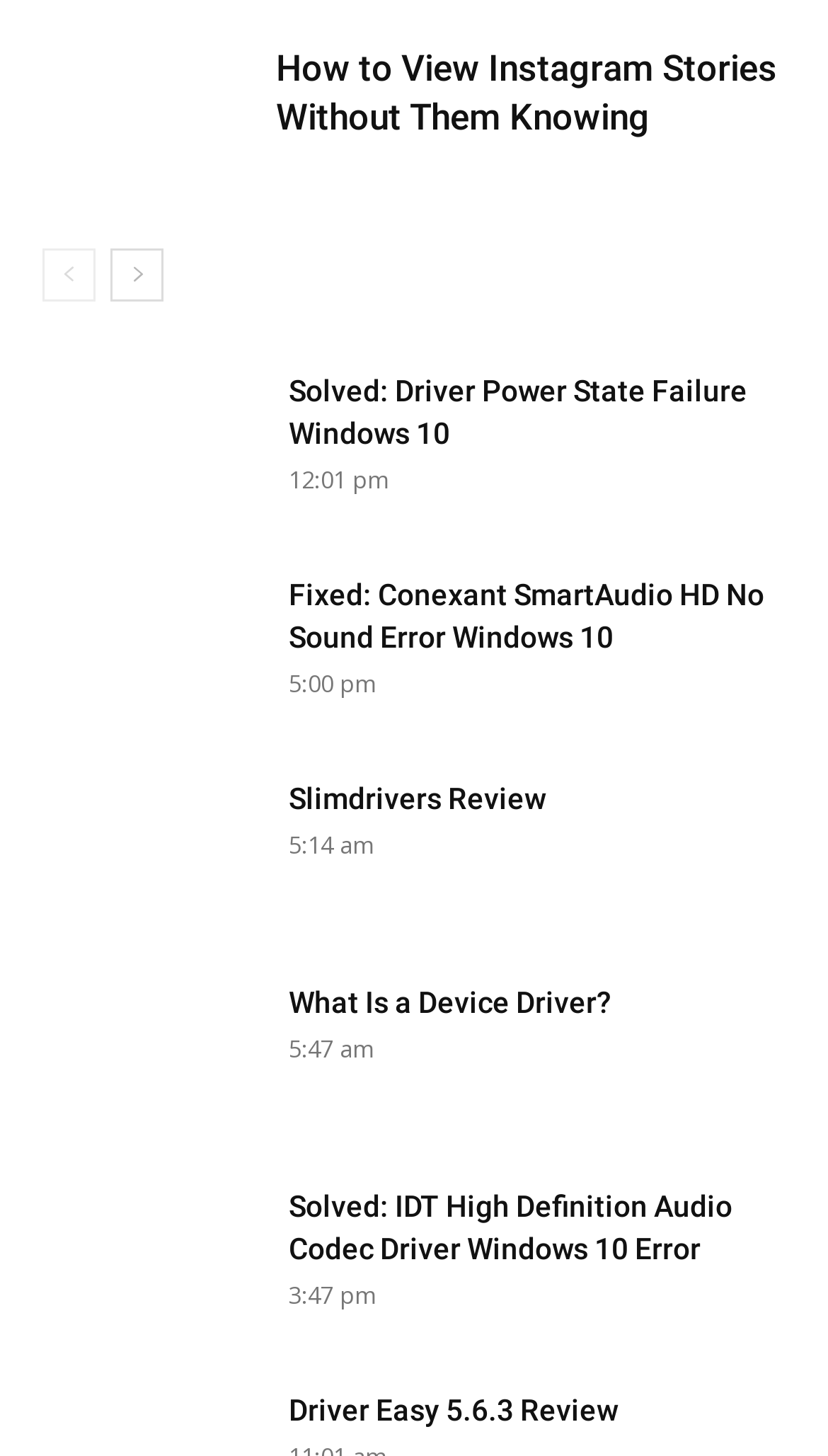Identify the bounding box coordinates for the UI element described as follows: "What Is a Device Driver?". Ensure the coordinates are four float numbers between 0 and 1, formatted as [left, top, right, bottom].

[0.349, 0.676, 0.738, 0.7]